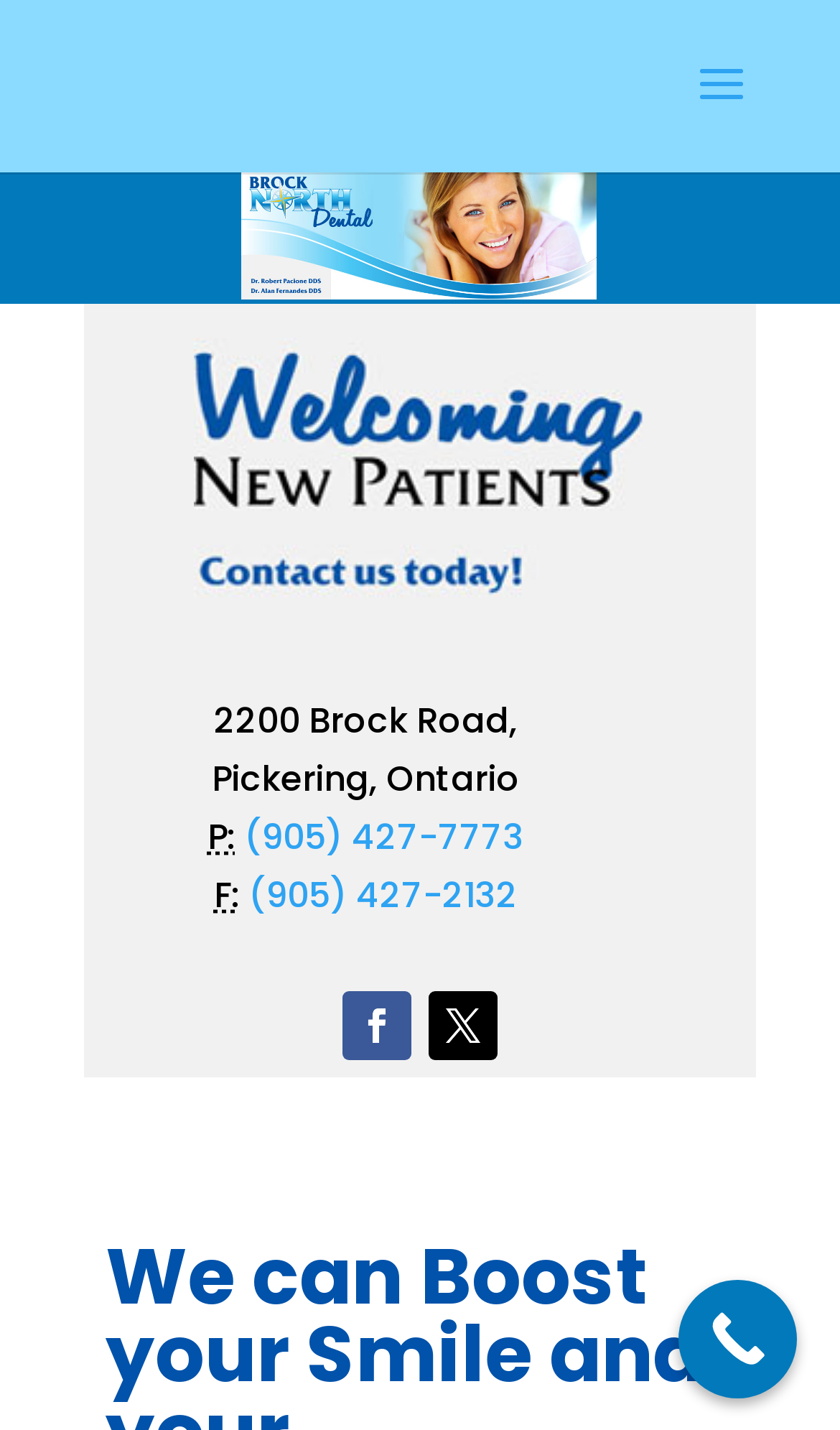Generate a comprehensive description of the webpage content.

The webpage is about Cosmetic Dentistry at Brock North Dental. At the top, there is a main image related to cosmetic dentistry, taking up about half of the screen width. Below the image, there is a link with an icon, which is positioned near the center of the screen. 

On the left side, there is a section containing the address of the dental clinic, which includes the street address, city, and province. Below the address, there is a phone number section, marked with an "Phone" abbreviation, followed by the phone number. Next to the phone number, there is a fax number section, marked with a "Fax" abbreviation, followed by the fax number. 

On the right side, there are two social media links, represented by icons. At the very bottom of the screen, there is a prominent "Call Now" button, taking up about a quarter of the screen width.